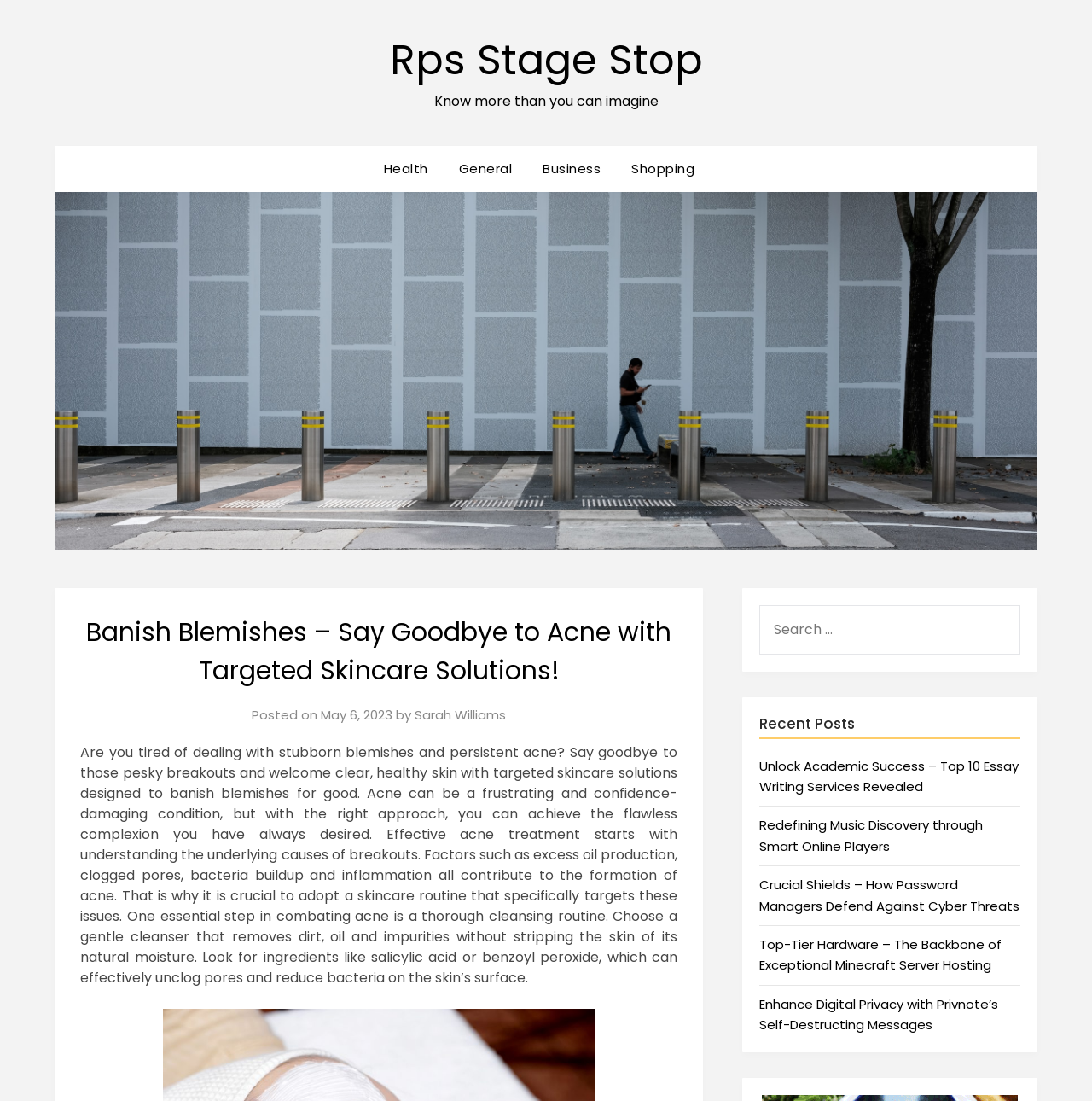Pinpoint the bounding box coordinates of the clickable area needed to execute the instruction: "Search for something". The coordinates should be specified as four float numbers between 0 and 1, i.e., [left, top, right, bottom].

[0.696, 0.549, 0.934, 0.594]